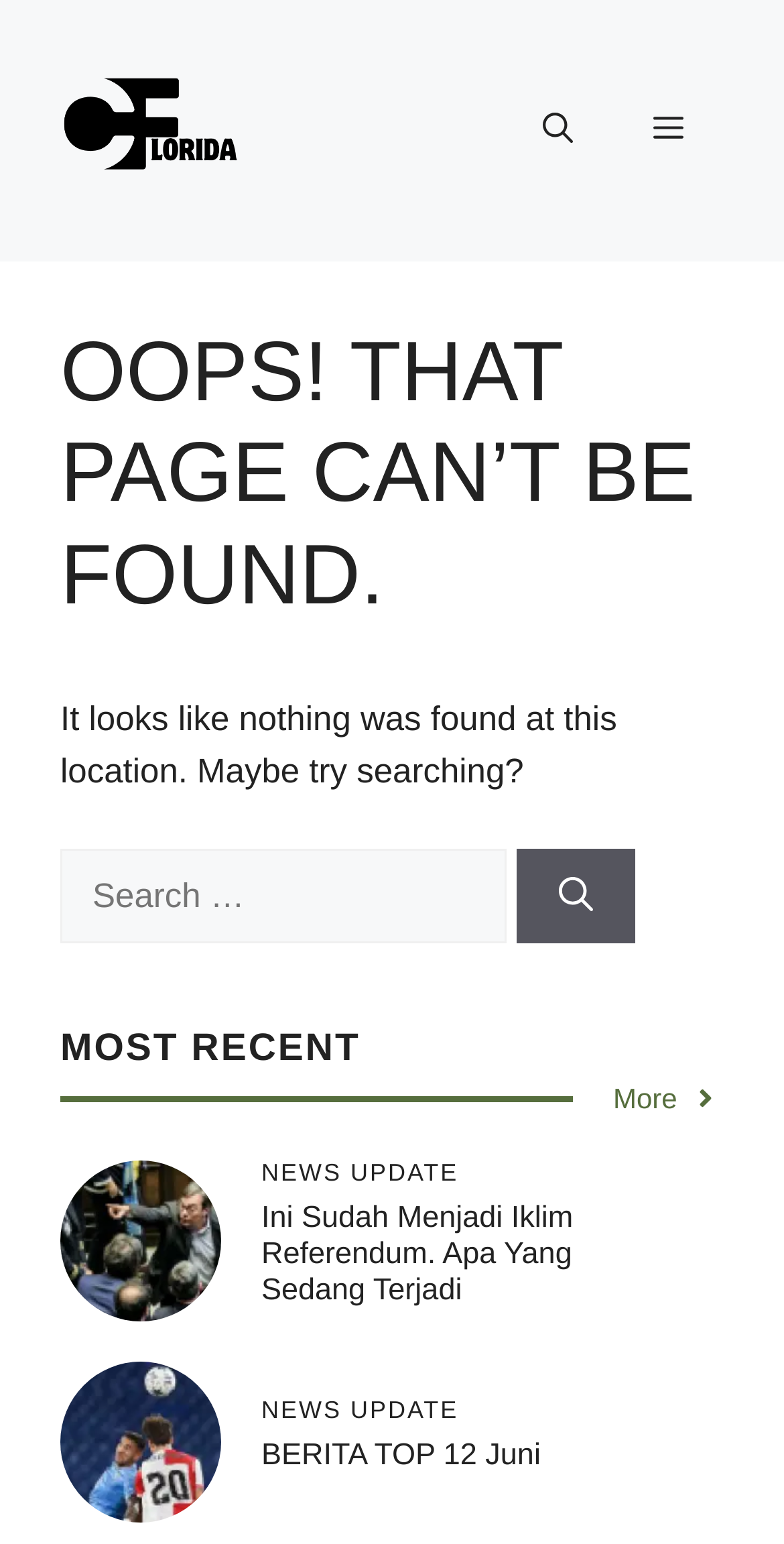Locate the bounding box coordinates of the element that should be clicked to fulfill the instruction: "Search for something".

[0.077, 0.549, 0.646, 0.611]